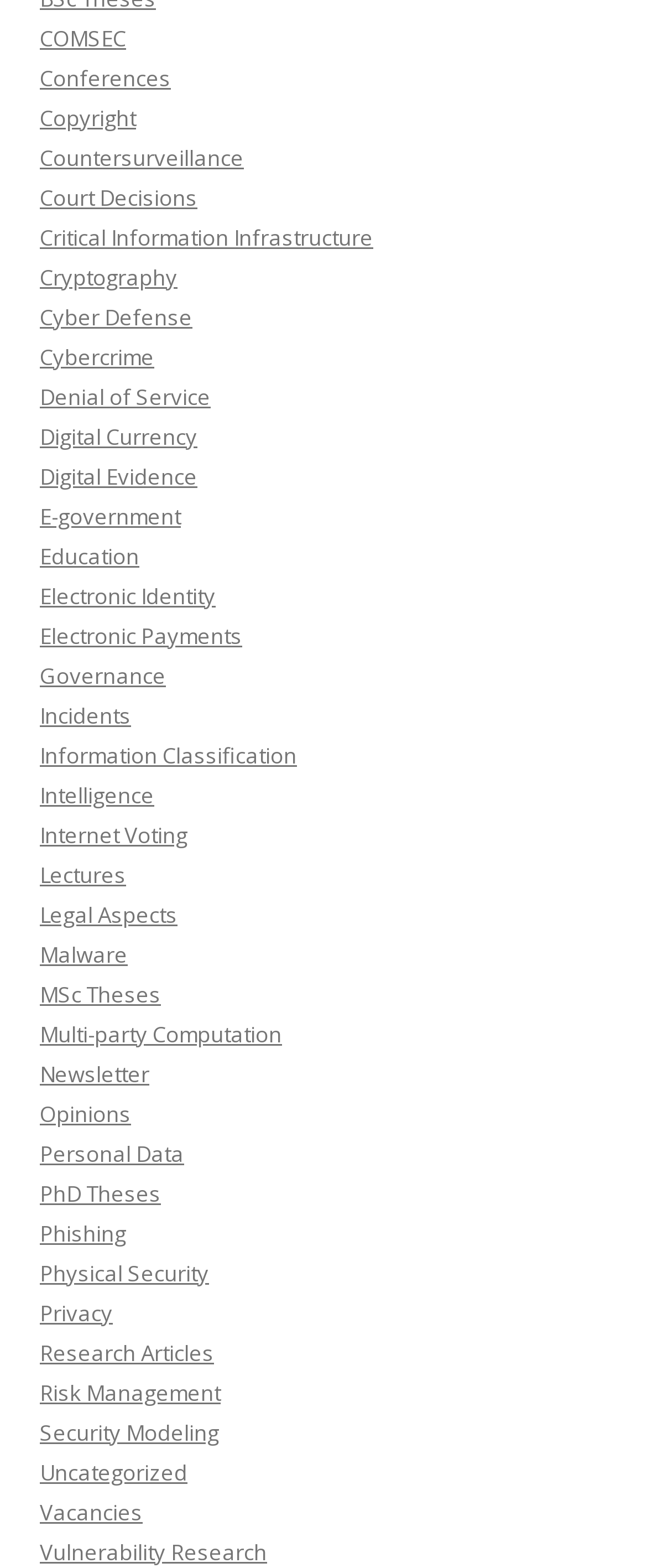Locate the bounding box of the UI element described by: "Critical Information Infrastructure" in the given webpage screenshot.

[0.062, 0.142, 0.577, 0.161]